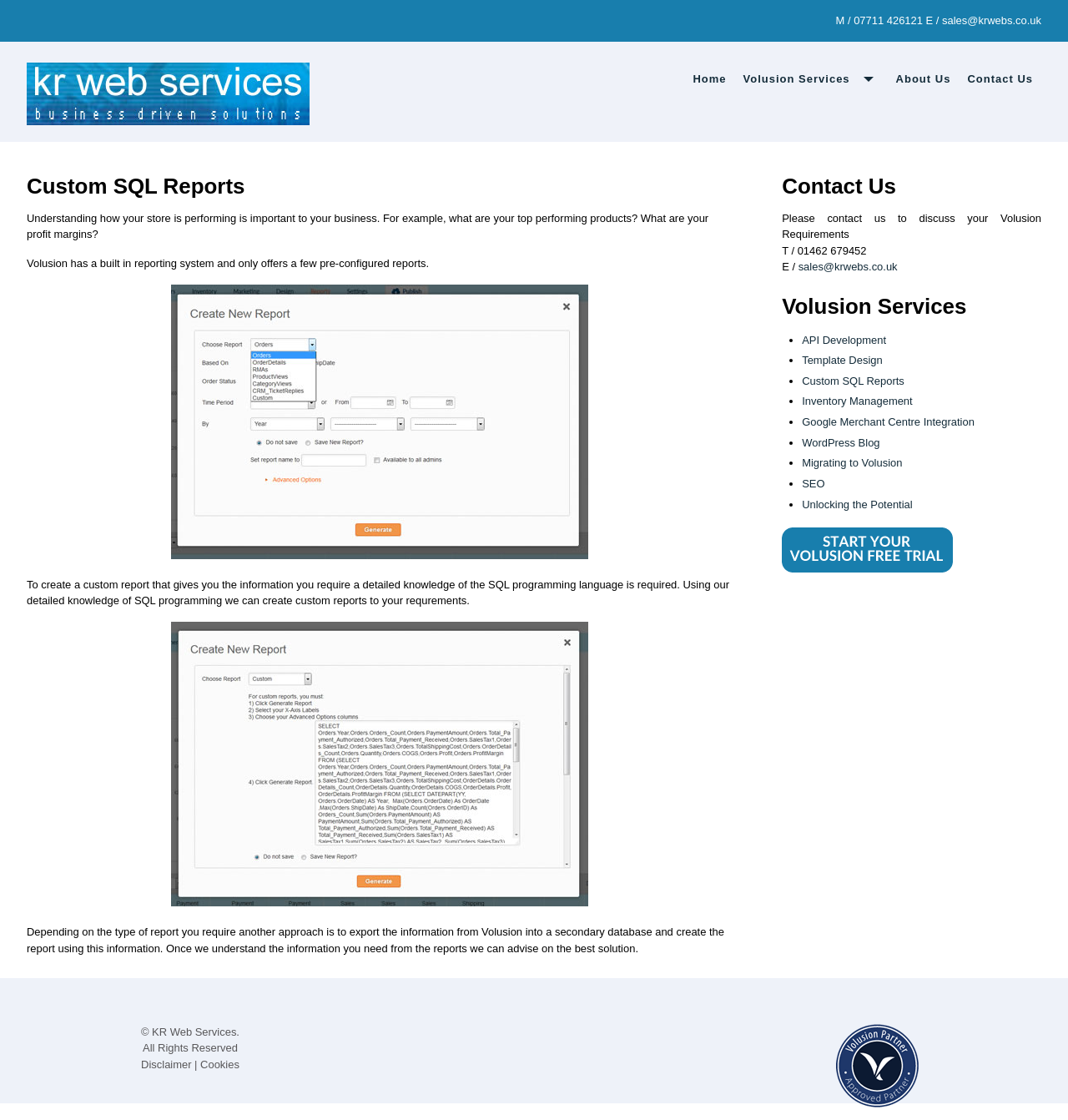What is the copyright information at the bottom?
Please answer the question with as much detail and depth as you can.

I found the copyright information at the bottom of the webpage. It says 'KR Web Services. All Rights Reserved', which indicates that the company owns the rights to the content on the webpage.